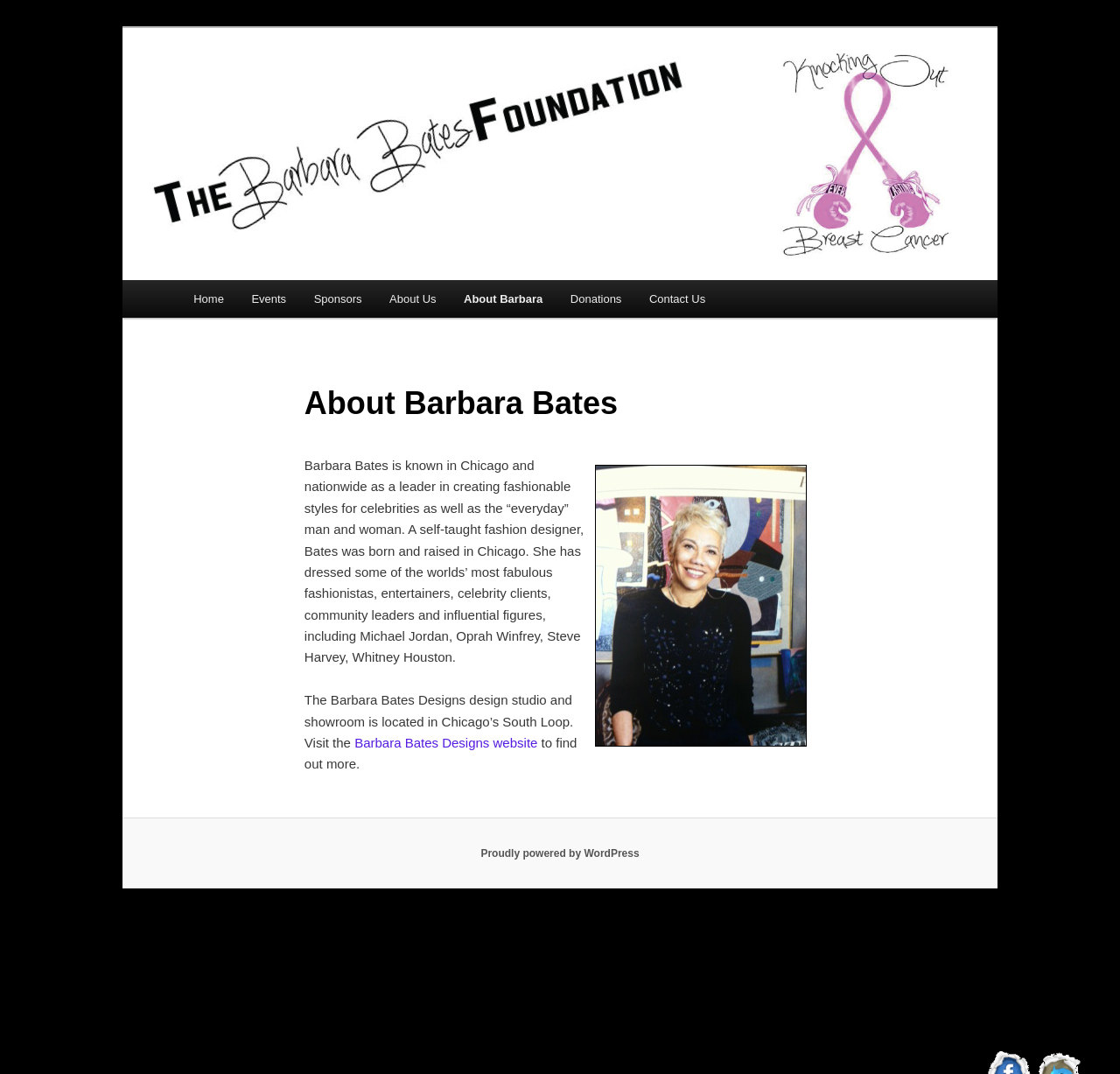How many links are in the main menu?
We need a detailed and exhaustive answer to the question. Please elaborate.

I found the answer by counting the number of links in the main menu section, which includes links to 'Home', 'Events', 'Sponsors', 'About Us', 'About Barbara', 'Donations', and 'Contact Us'.